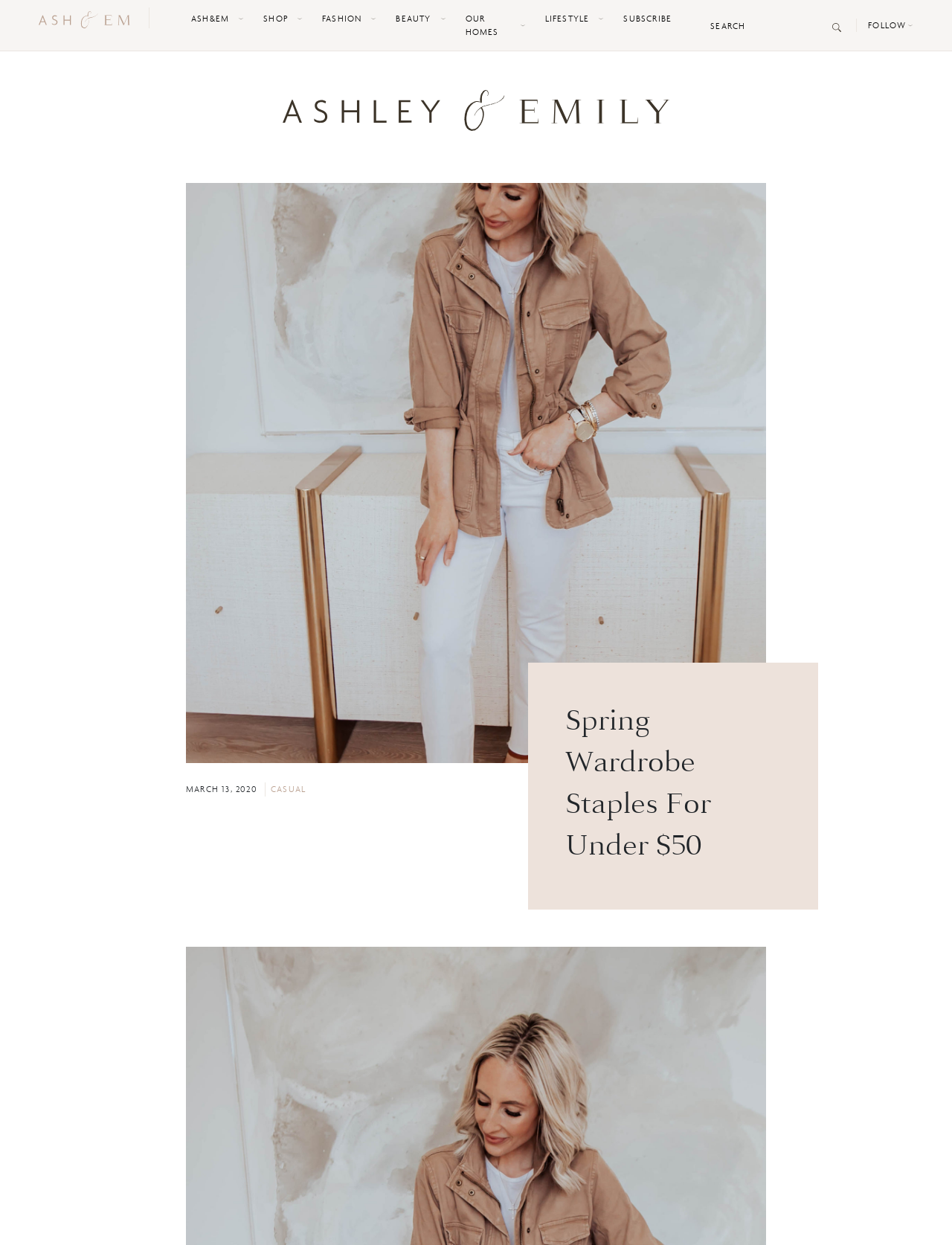Please determine the bounding box coordinates, formatted as (top-left x, top-left y, bottom-right x, bottom-right y), with all values as floating point numbers between 0 and 1. Identify the bounding box of the region described as: name="s" placeholder="Search"

[0.745, 0.013, 0.87, 0.028]